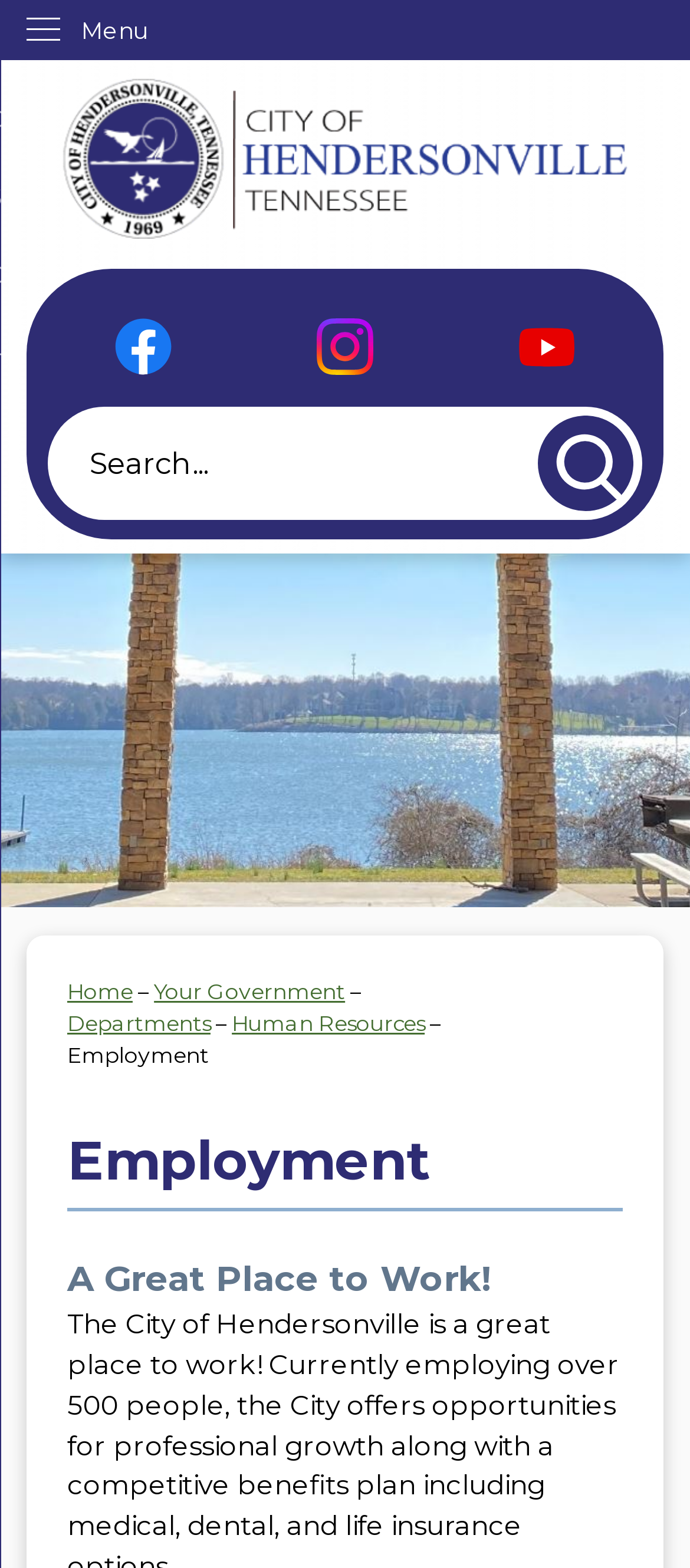How many main navigation links are there? Please answer the question using a single word or phrase based on the image.

4